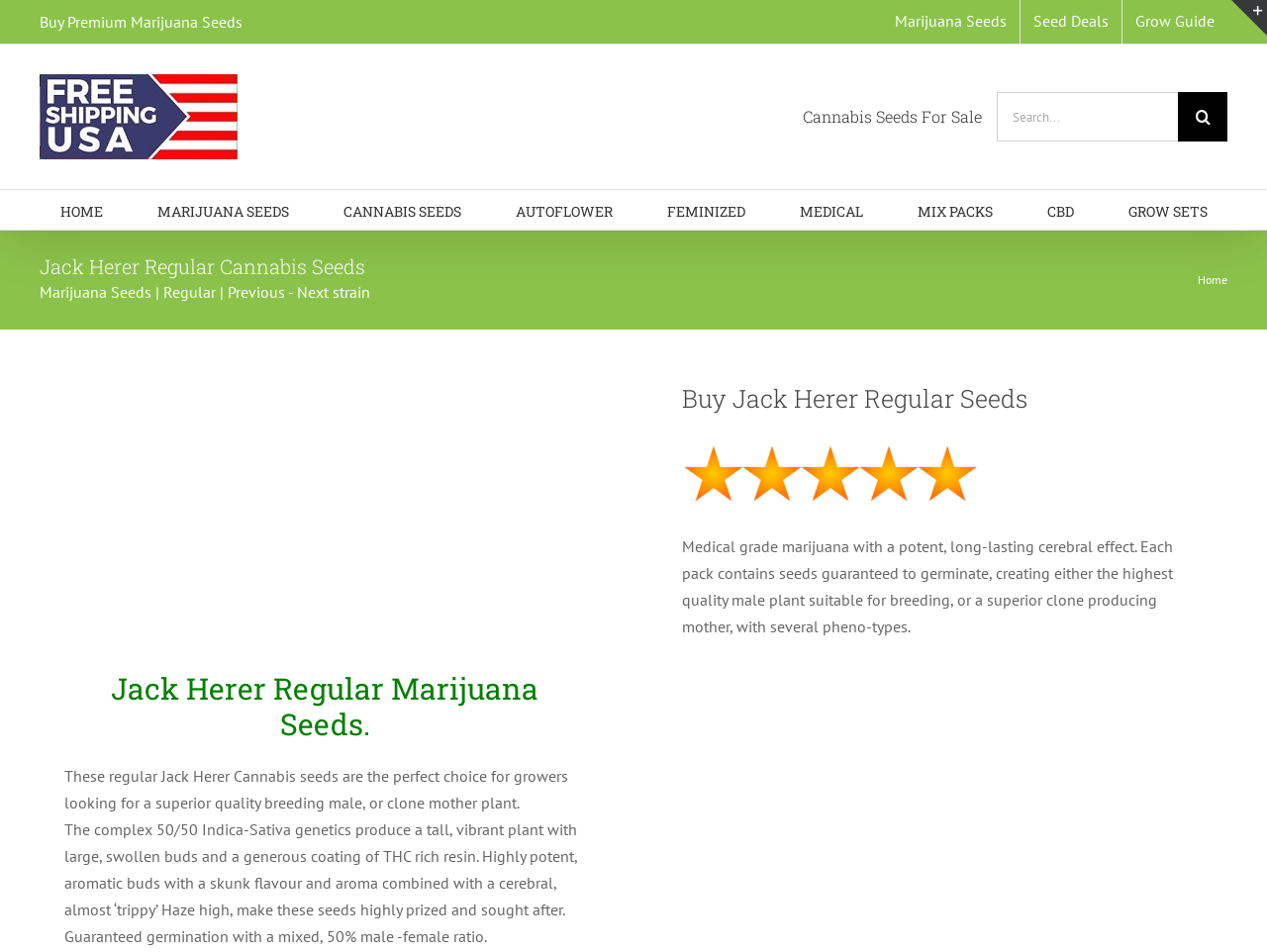Find the bounding box coordinates for the area that must be clicked to perform this action: "Buy Jack Herer Regular Seeds".

[0.538, 0.398, 0.949, 0.44]